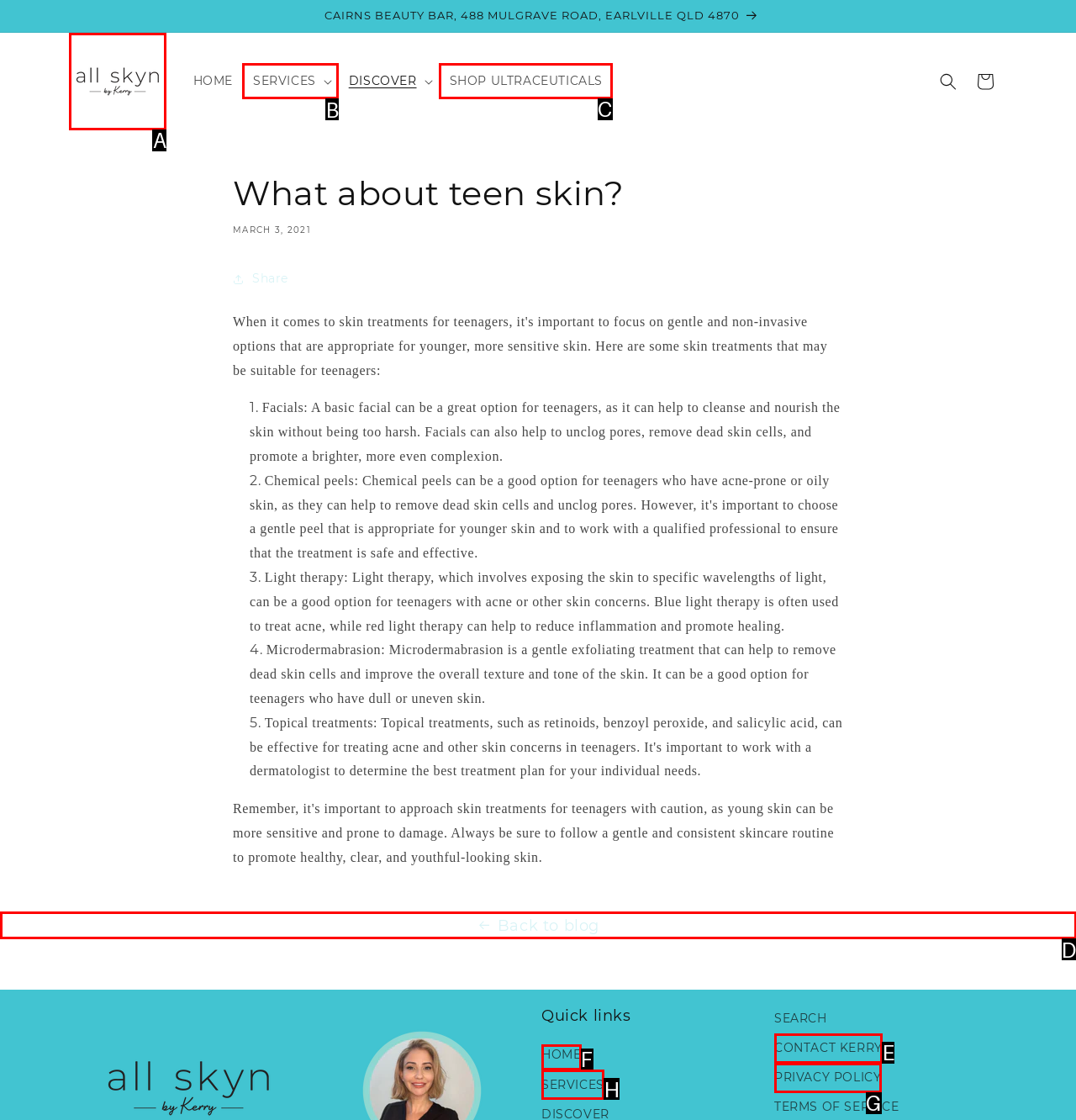Identify the letter of the UI element I need to click to carry out the following instruction: Go to the 'SHOP ULTRACEUTICALS' page

C